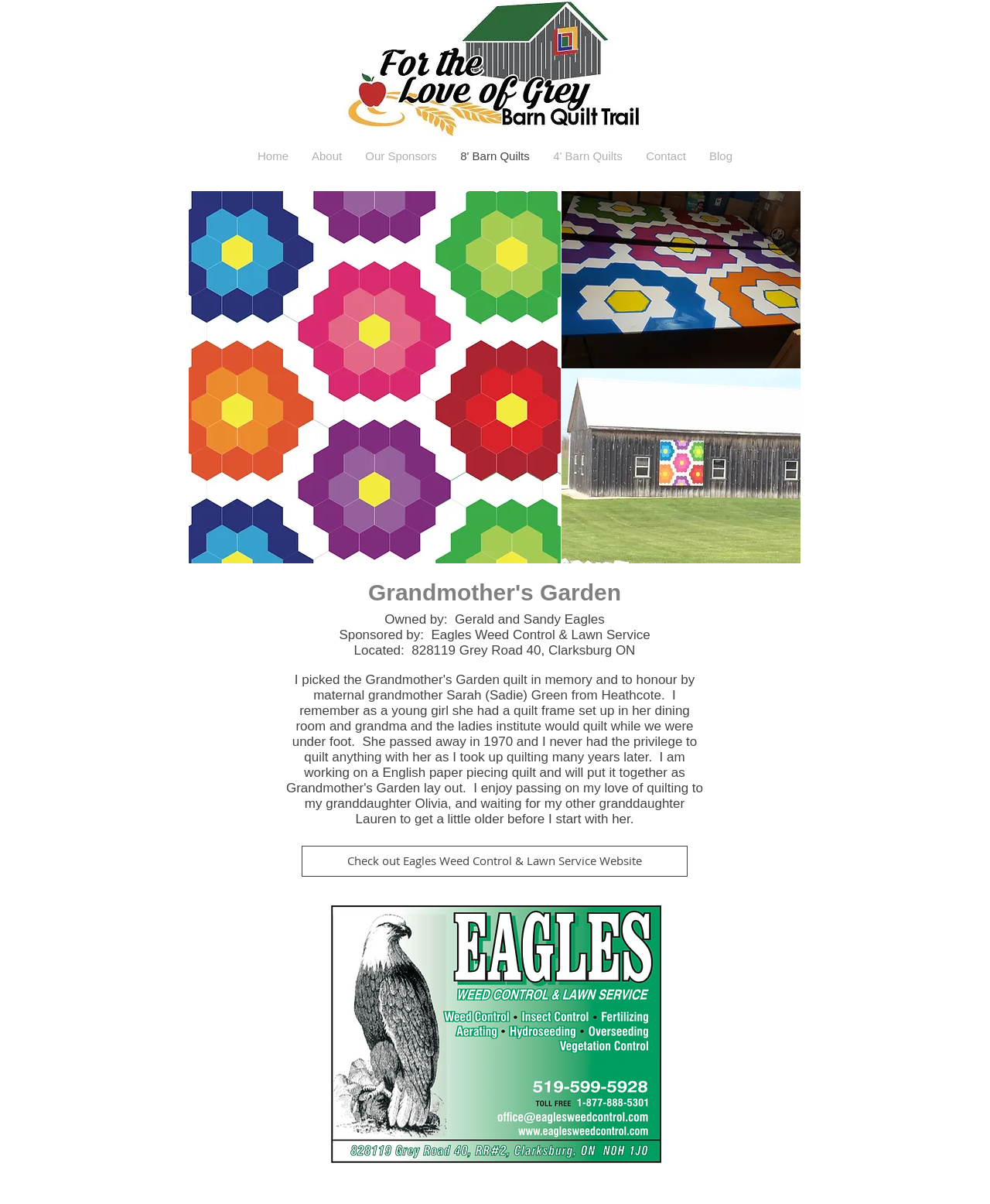Based on the provided description, "Contact", find the bounding box of the corresponding UI element in the screenshot.

[0.641, 0.12, 0.705, 0.14]